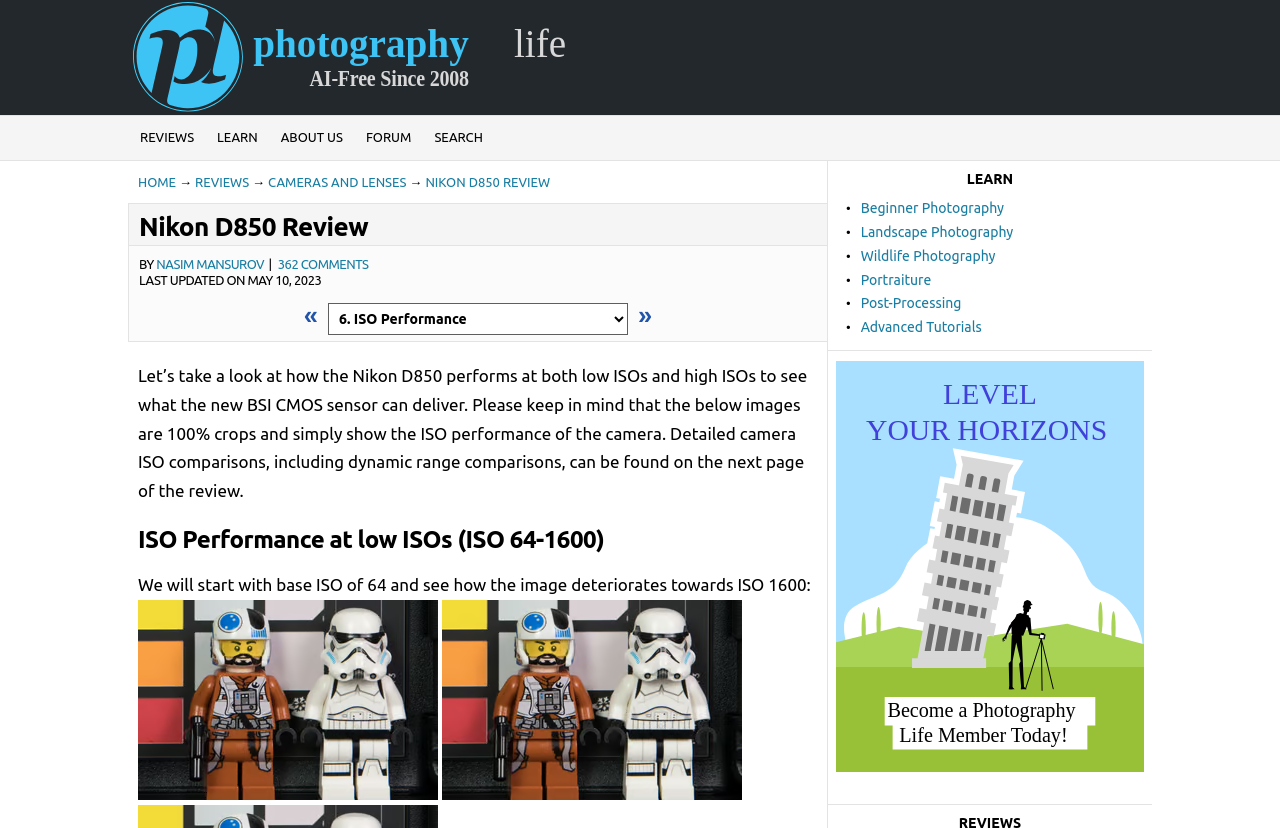Could you please study the image and provide a detailed answer to the question:
What is the name of the website?

The name of the website can be found in the link 'PHOTOGRAPHY LIFE' which is located at the top of the webpage.